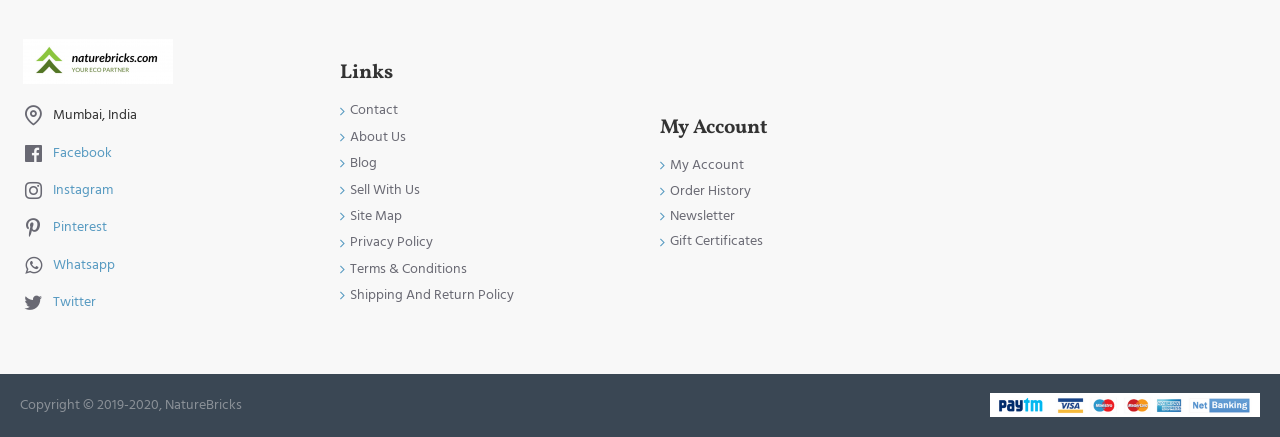Find and specify the bounding box coordinates that correspond to the clickable region for the instruction: "Read About Us".

[0.266, 0.288, 0.317, 0.348]